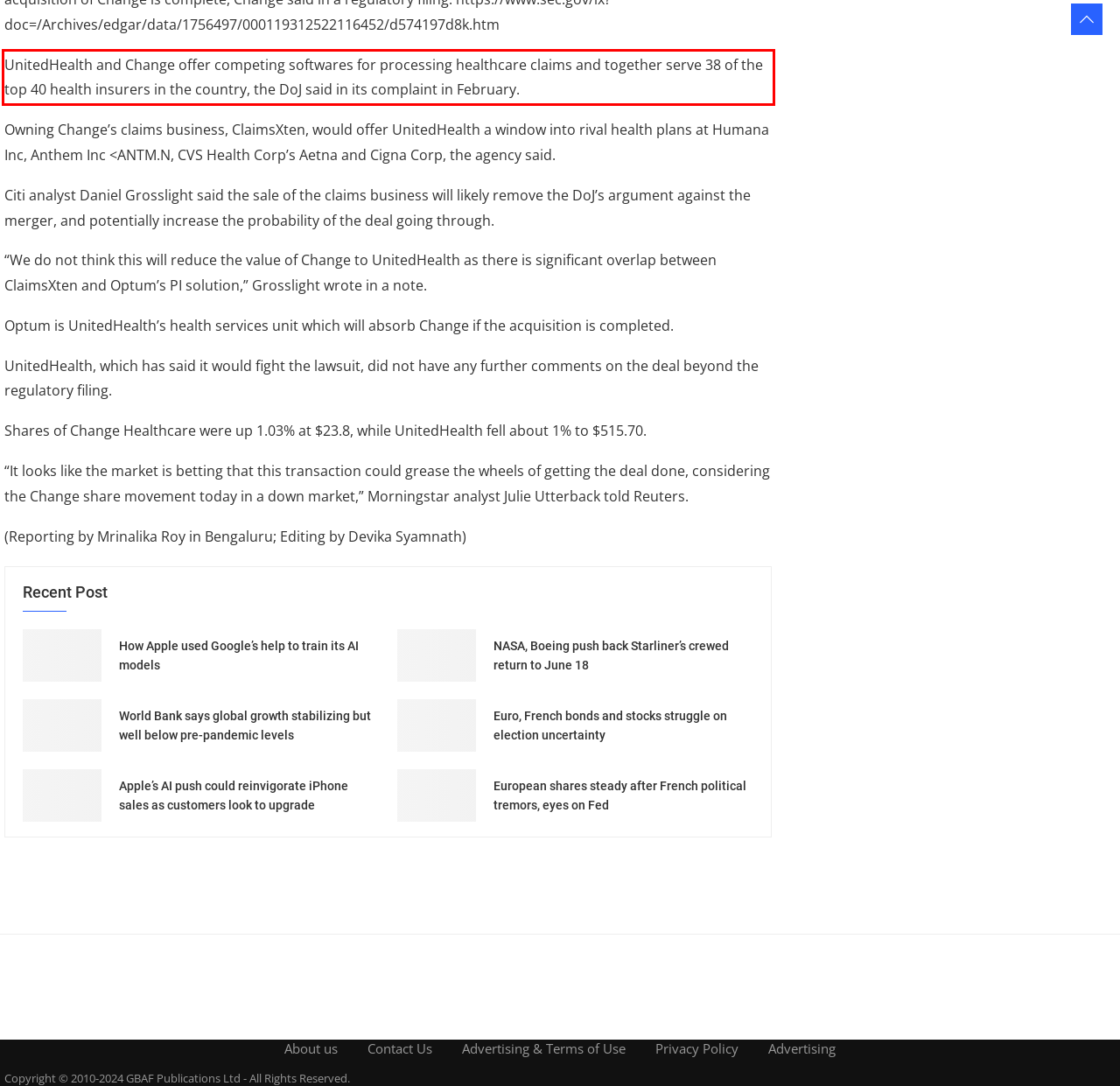You are given a screenshot showing a webpage with a red bounding box. Perform OCR to capture the text within the red bounding box.

UnitedHealth and Change offer competing softwares for processing healthcare claims and together serve 38 of the top 40 health insurers in the country, the DoJ said in its complaint in February.